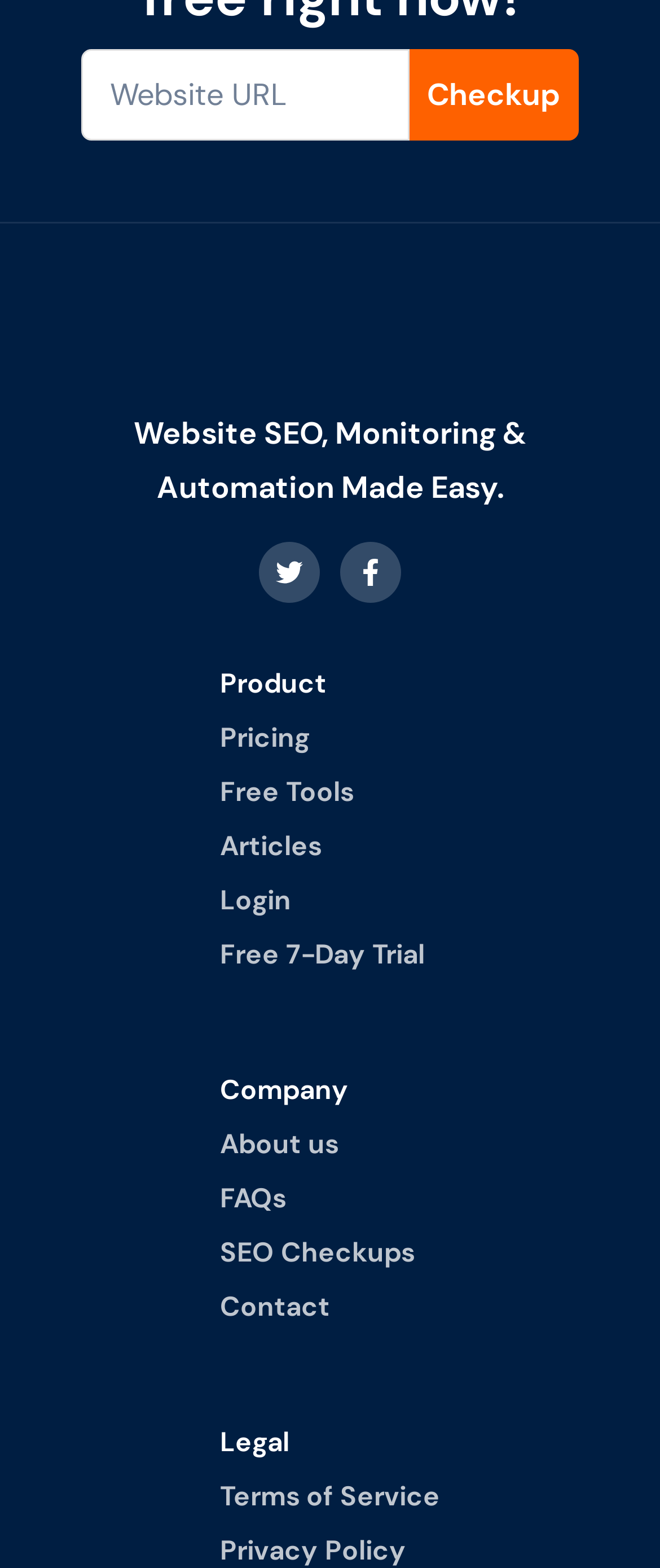Determine the bounding box of the UI element mentioned here: "name="mainUrl" placeholder="Website URL"". The coordinates must be in the format [left, top, right, bottom] with values ranging from 0 to 1.

[0.123, 0.032, 0.62, 0.09]